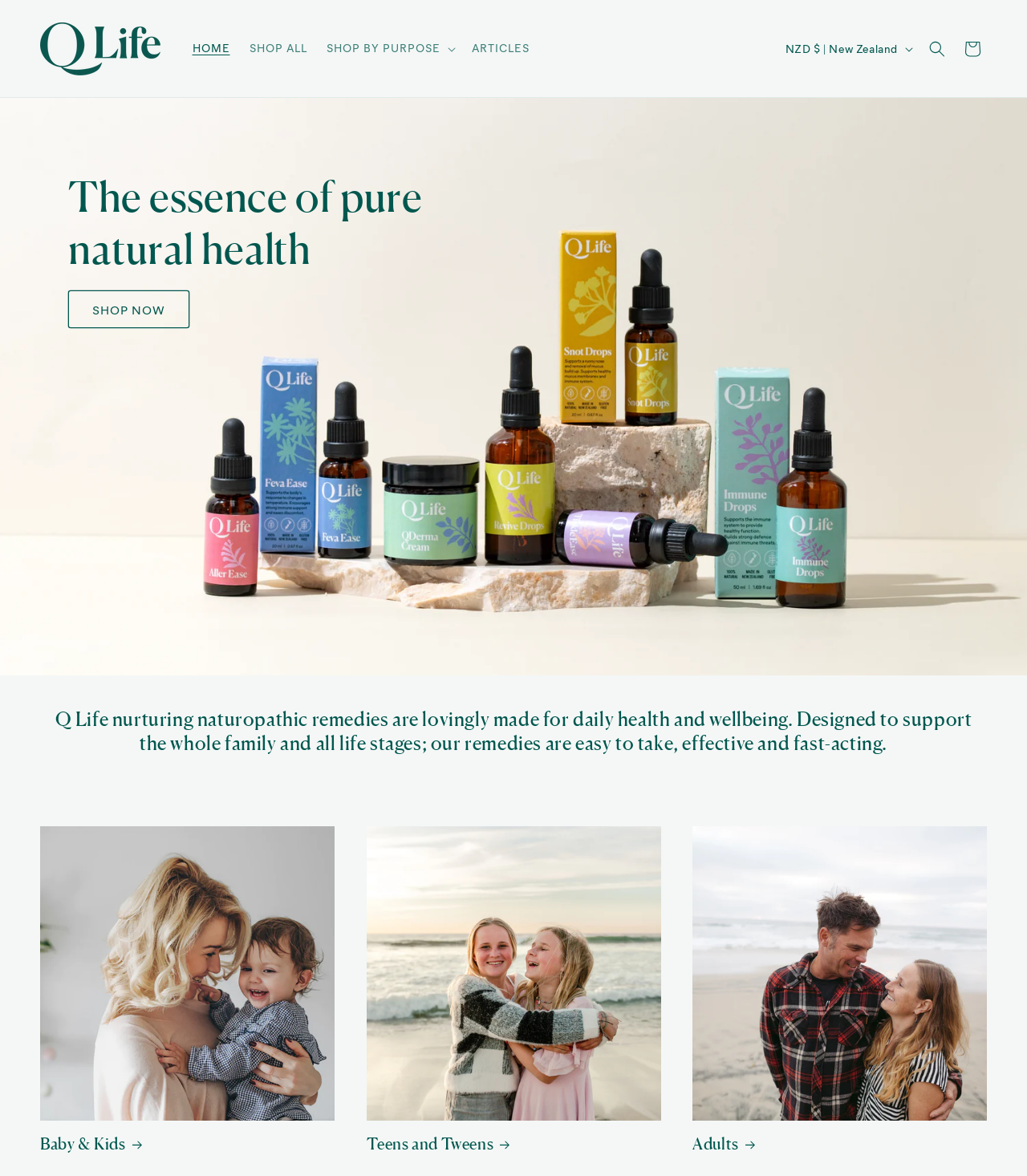Please locate the bounding box coordinates for the element that should be clicked to achieve the following instruction: "shop by purpose". Ensure the coordinates are given as four float numbers between 0 and 1, i.e., [left, top, right, bottom].

[0.308, 0.027, 0.45, 0.056]